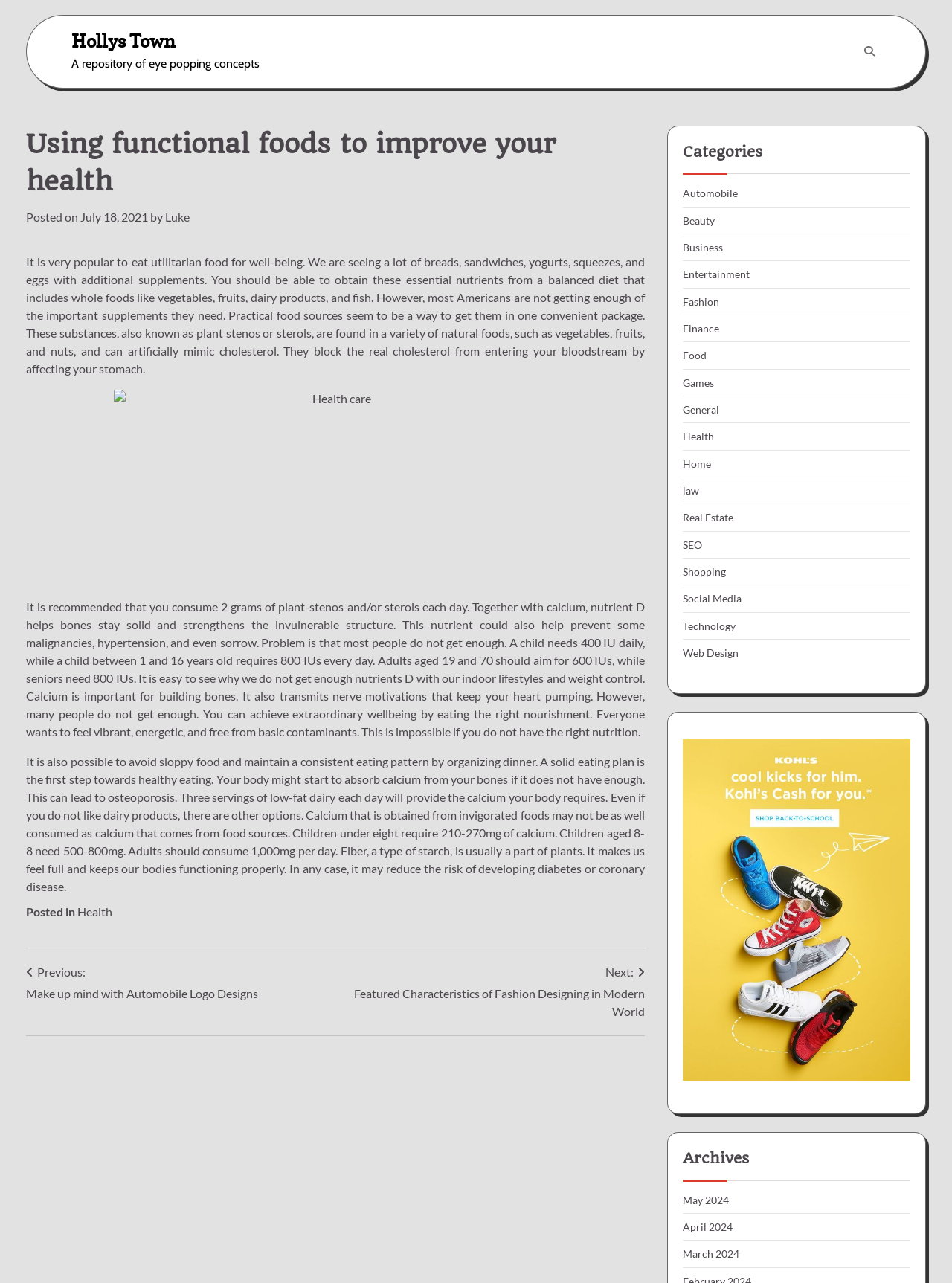Identify the bounding box coordinates for the element you need to click to achieve the following task: "Click on the 'Hollys Town' link". The coordinates must be four float values ranging from 0 to 1, formatted as [left, top, right, bottom].

[0.075, 0.023, 0.184, 0.041]